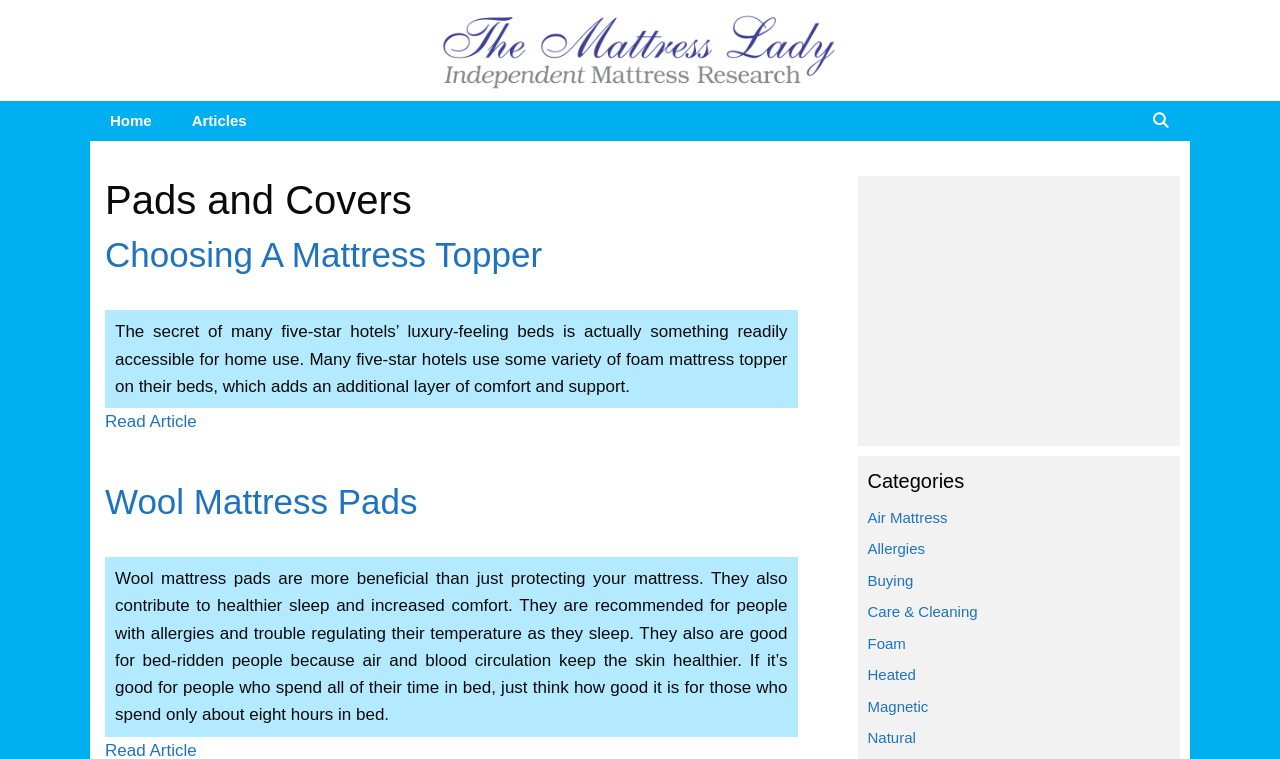Consider the image and give a detailed and elaborate answer to the question: 
What is the title of the first article on the webpage?

The first article on the webpage has a heading 'Choosing A Mattress Topper' which is also a link, indicating that it is the title of the article.